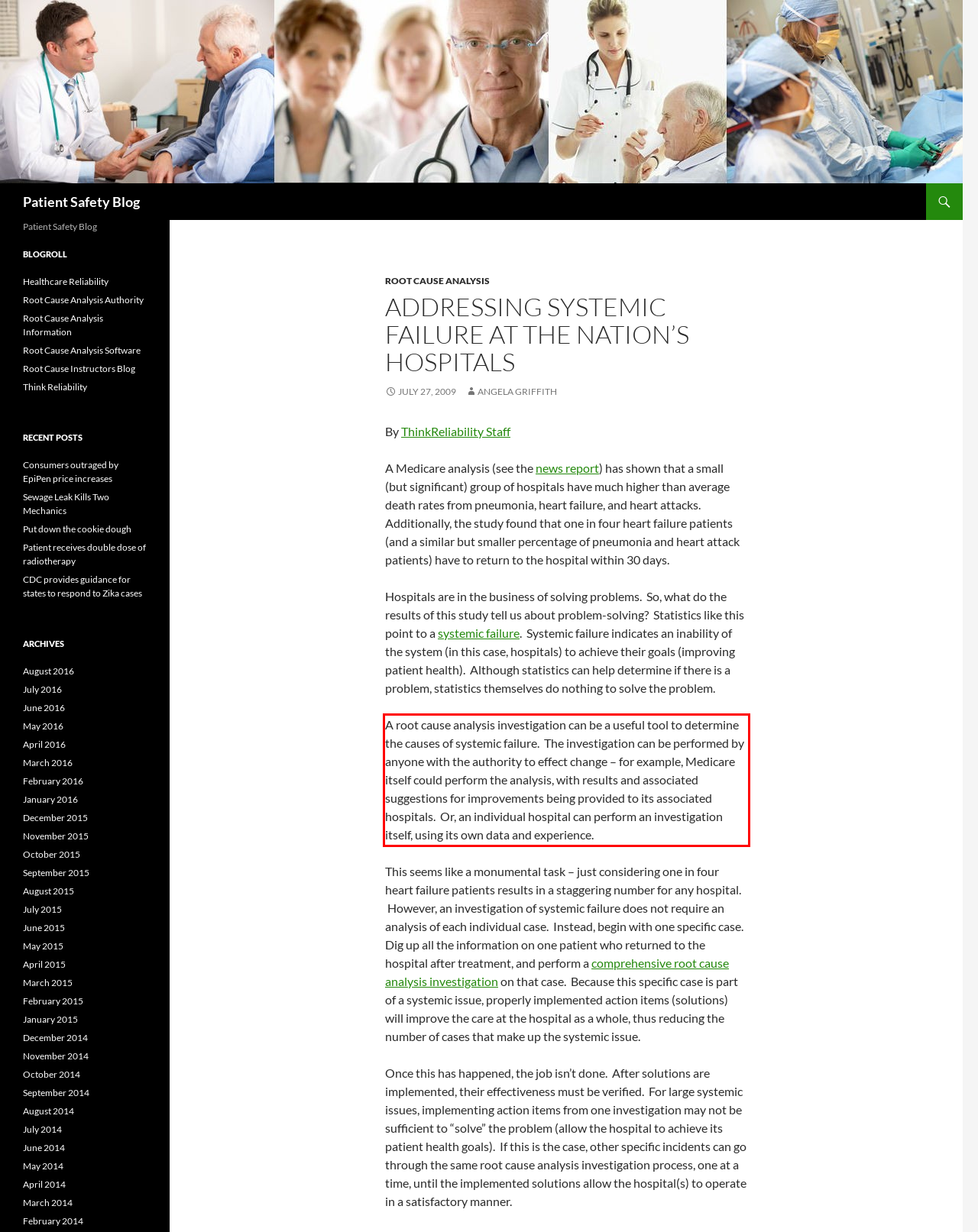You are provided with a screenshot of a webpage containing a red bounding box. Please extract the text enclosed by this red bounding box.

A root cause analysis investigation can be a useful tool to determine the causes of systemic failure. The investigation can be performed by anyone with the authority to effect change – for example, Medicare itself could perform the analysis, with results and associated suggestions for improvements being provided to its associated hospitals. Or, an individual hospital can perform an investigation itself, using its own data and experience.